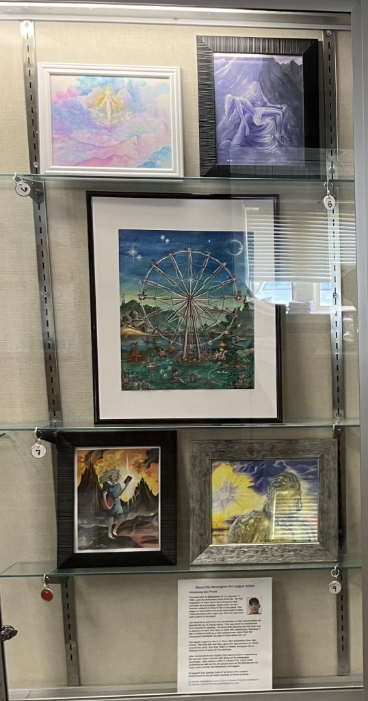Using the image as a reference, answer the following question in as much detail as possible:
What was Don Paresi's career before becoming an artist?

According to the caption, Don Paresi transitioned from a career in advertising after serving in the Navy to becoming a passionate artist, which implies that his previous career was in advertising.